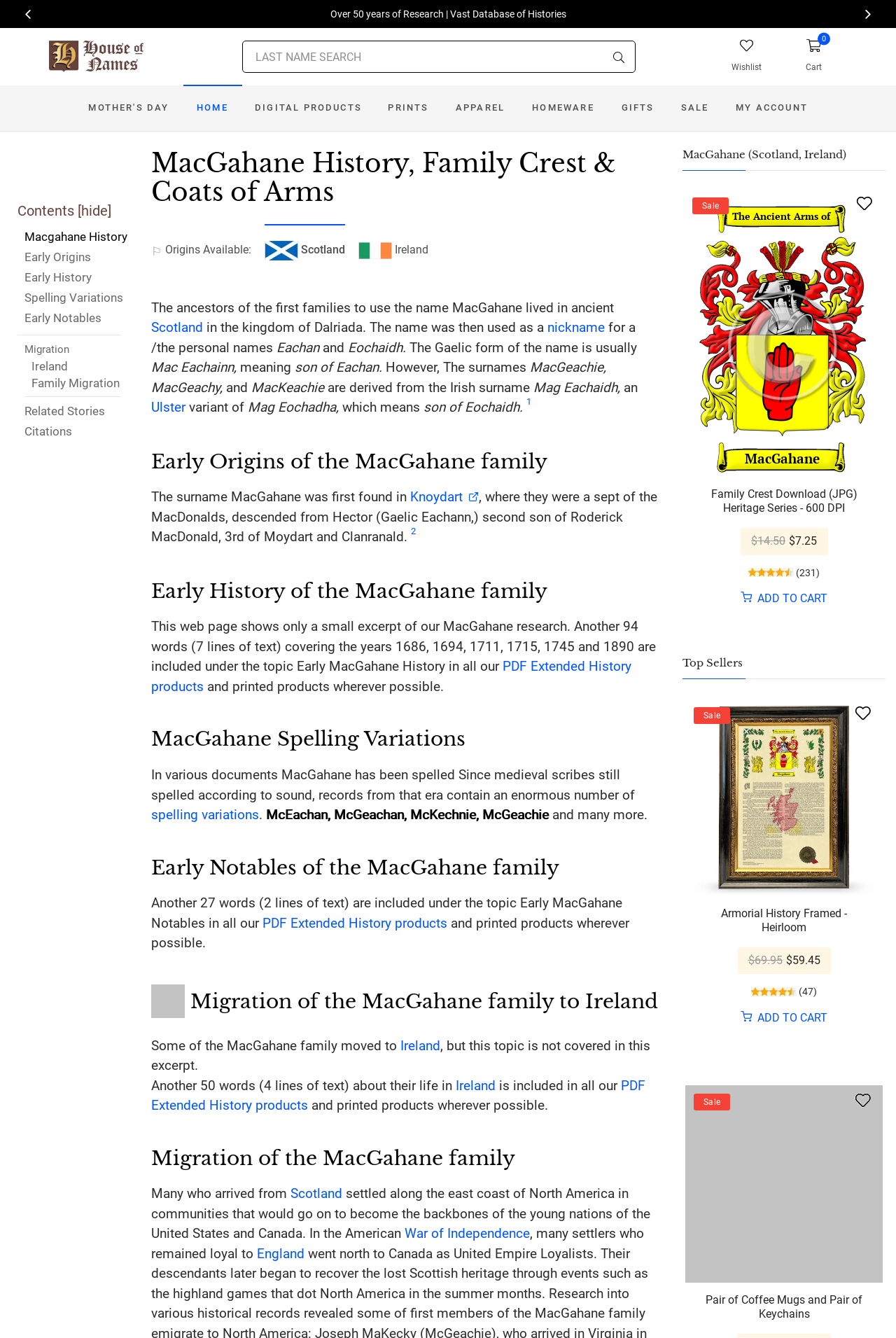Could you highlight the region that needs to be clicked to execute the instruction: "Learn about the Spelling Variations of MacGahane"?

[0.169, 0.531, 0.738, 0.562]